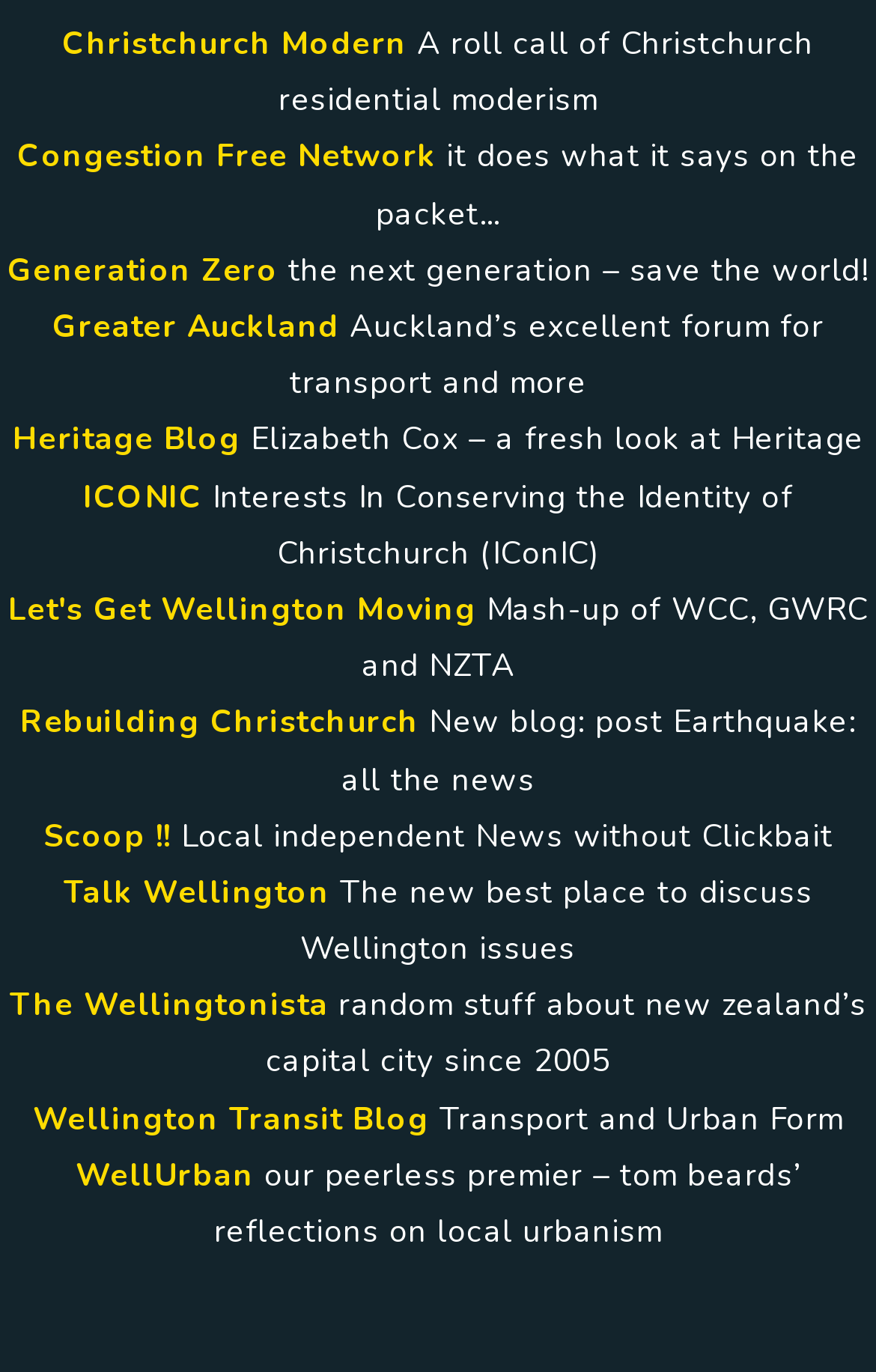Identify the bounding box coordinates of the region that should be clicked to execute the following instruction: "Visit Christchurch Modern".

[0.071, 0.016, 0.465, 0.048]